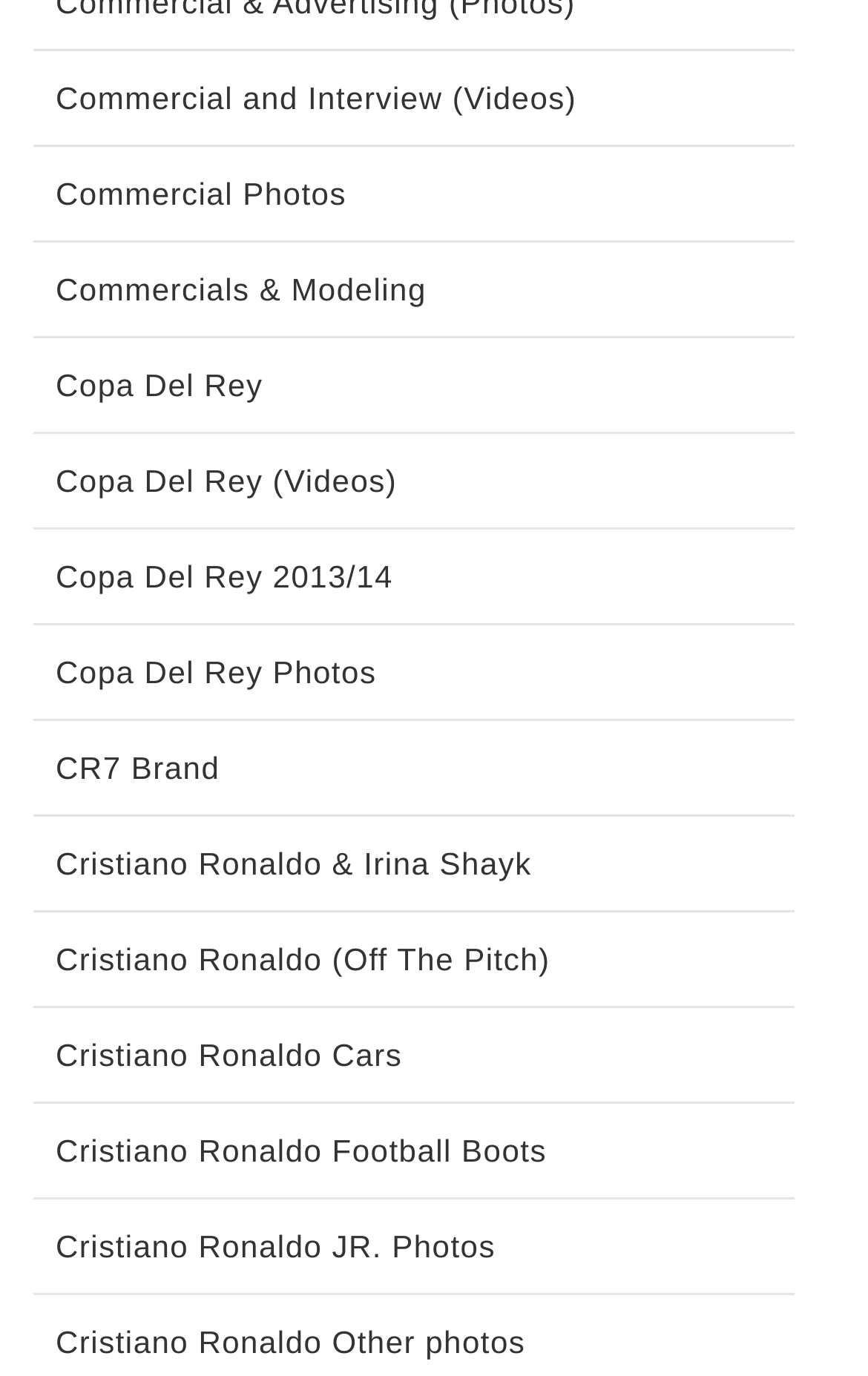What is the first category of Cristiano Ronaldo's content? Please answer the question using a single word or phrase based on the image.

Commercial and Interview